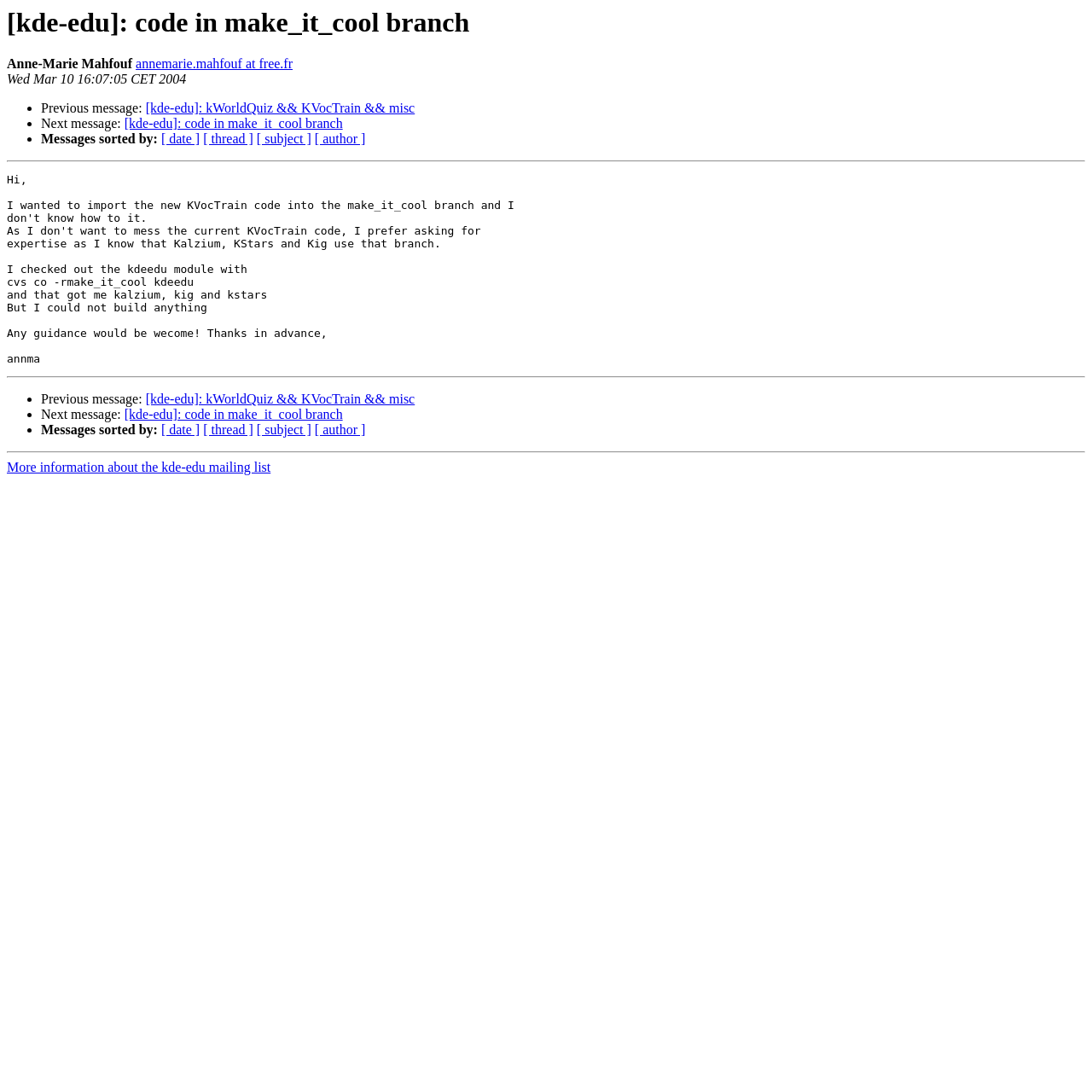What is the purpose of the horizontal separator?
Using the image as a reference, deliver a detailed and thorough answer to the question.

The purpose of the horizontal separator can be inferred by looking at its location and orientation. It is used to separate sections of the webpage, such as the message header and the message body.